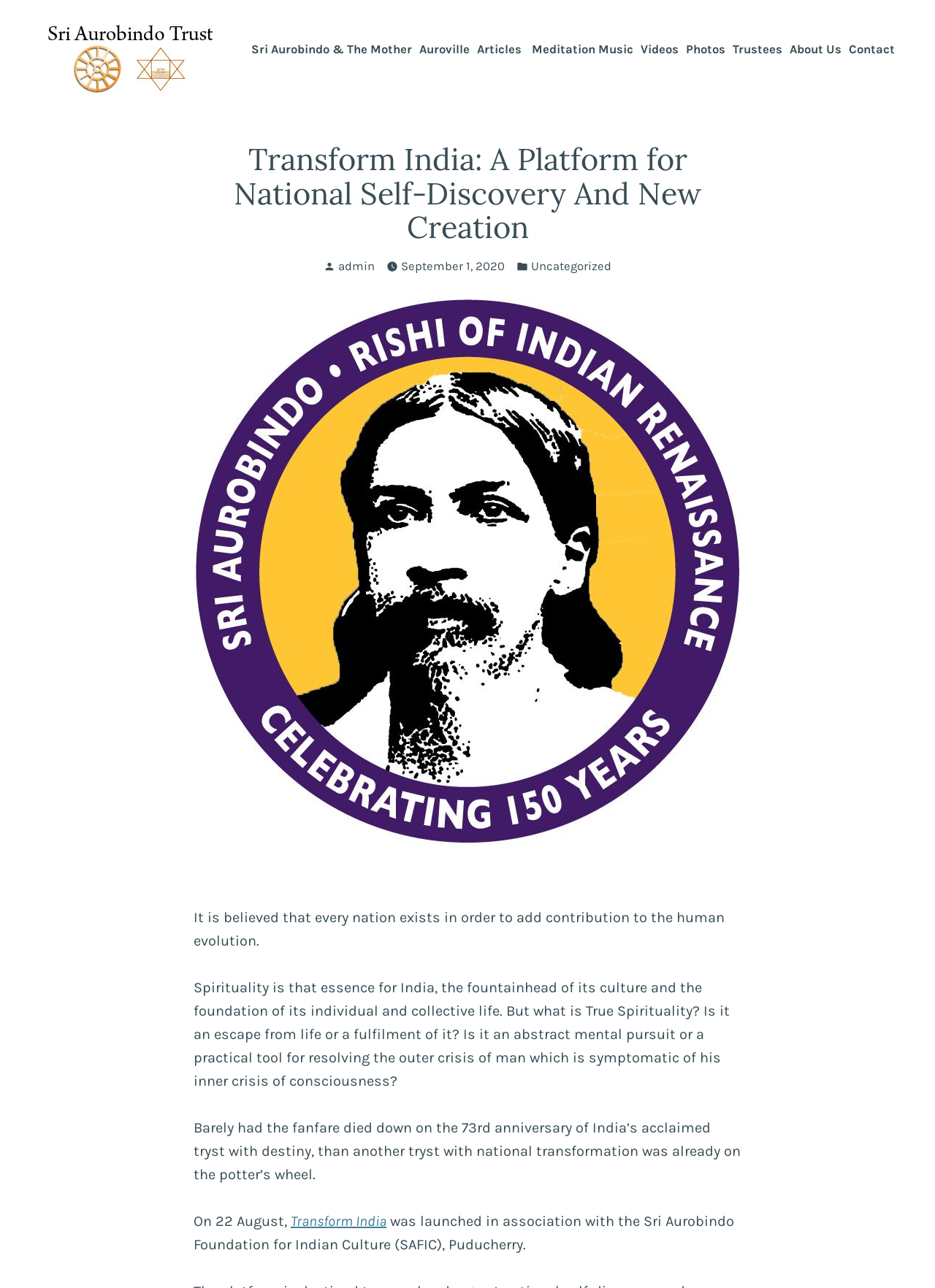Identify the text that serves as the heading for the webpage and generate it.

Transform India: A Platform for National Self-Discovery And New Creation